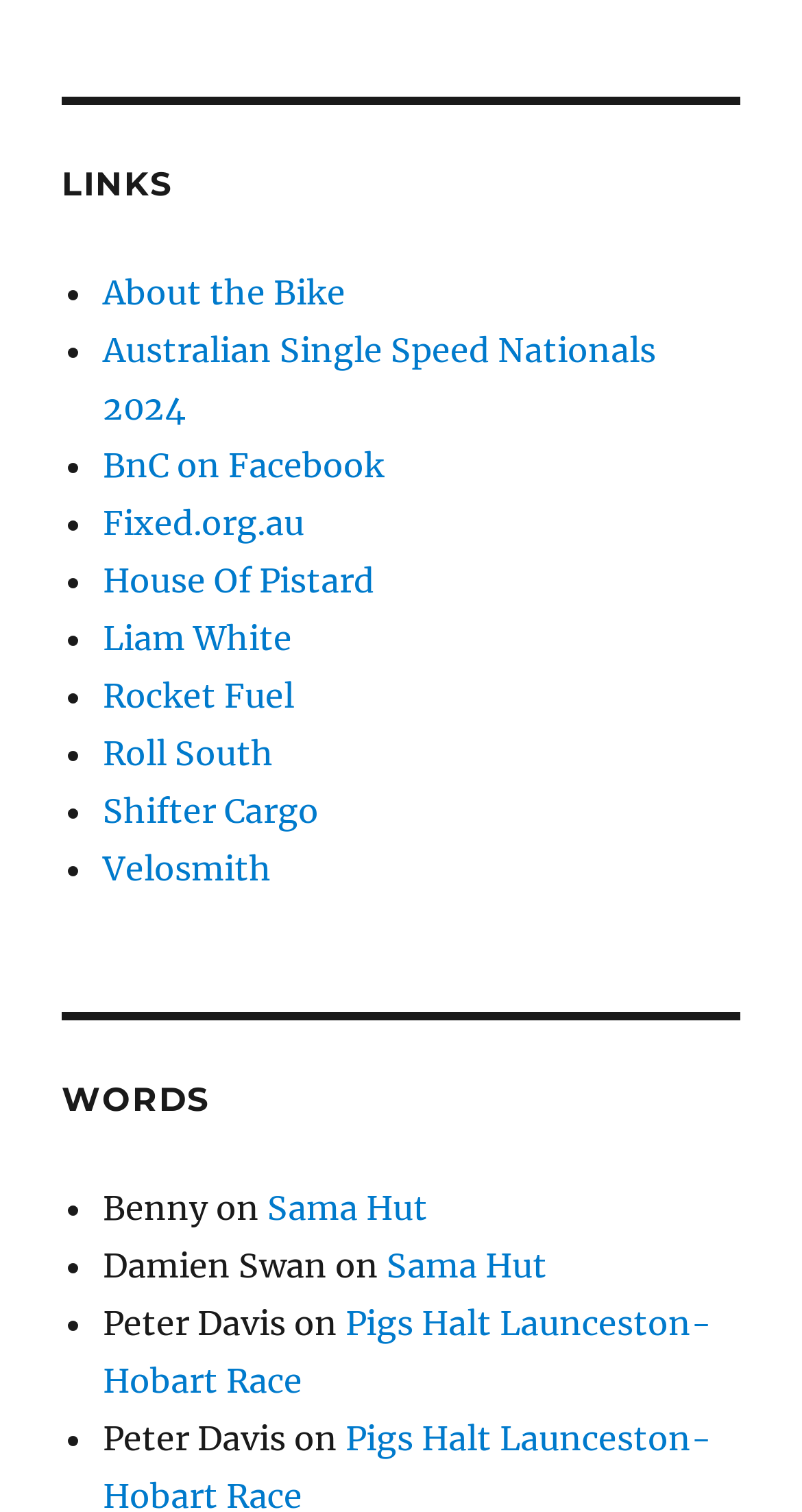Give the bounding box coordinates for the element described by: "Pigs Halt Launceston-Hobart Race".

[0.128, 0.861, 0.887, 0.926]